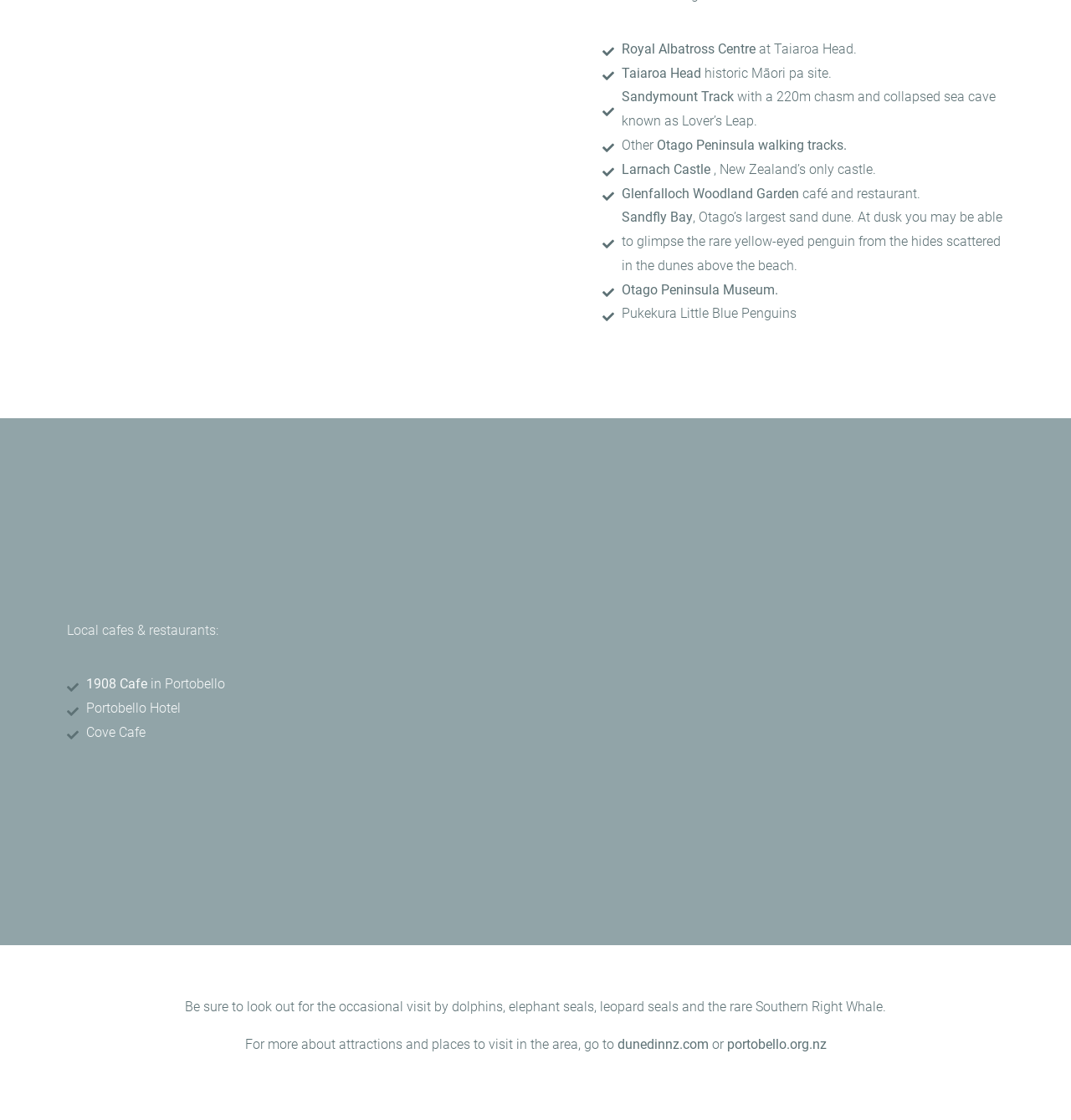What is the name of the castle mentioned?
Can you give a detailed and elaborate answer to the question?

I found the answer by looking at the links section, where I saw a link with the text 'Larnach Castle, New Zealand’s only castle.'